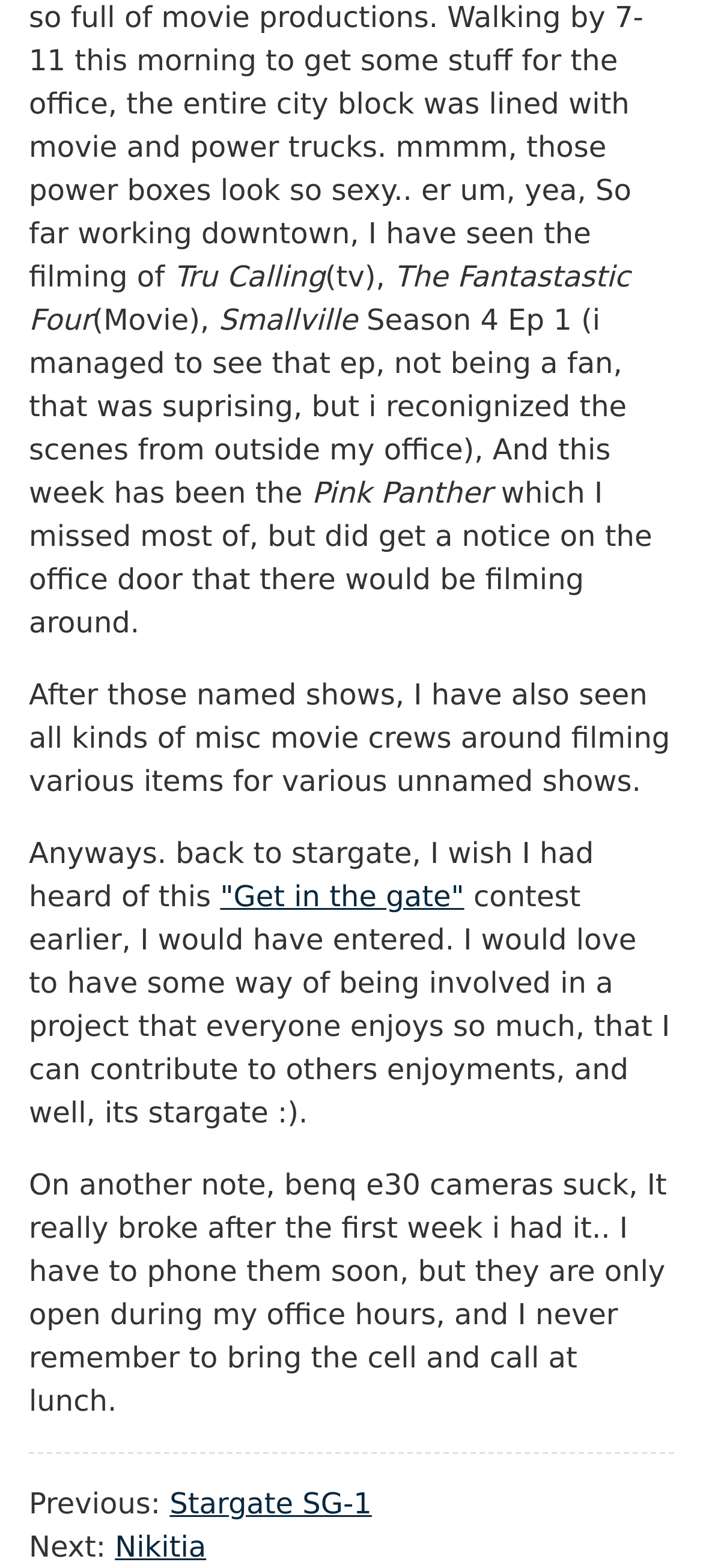Refer to the image and answer the question with as much detail as possible: What is the problem with the benq e30 camera?

The question asks for the problem with the benq e30 camera. By reading the text, we can see that the author mentions that the camera 'really broke after the first week', indicating that it stopped functioning properly.